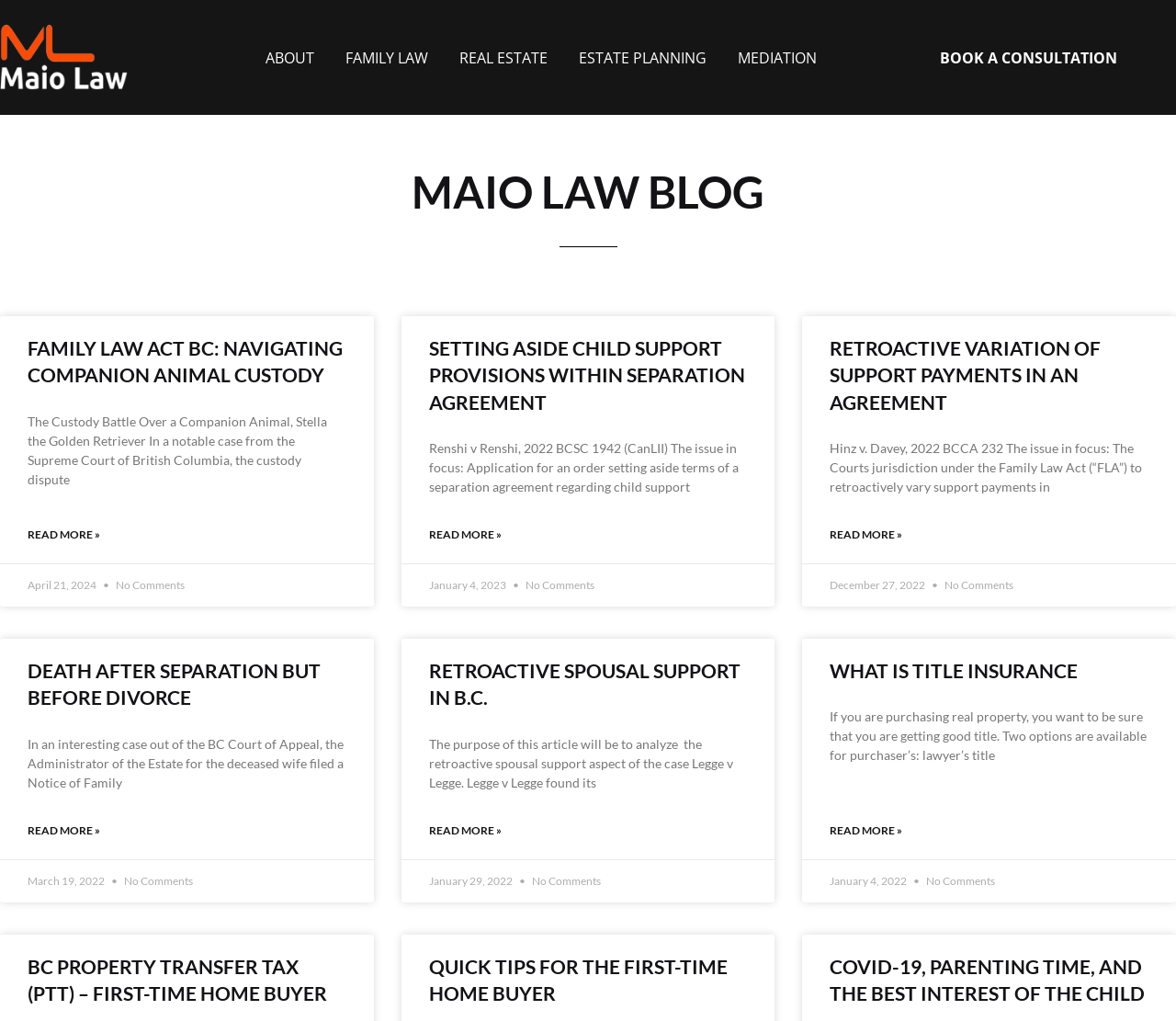Provide the bounding box coordinates, formatted as (top-left x, top-left y, bottom-right x, bottom-right y), with all values being floating point numbers between 0 and 1. Identify the bounding box of the UI element that matches the description: Retroactive Spousal Support In B.C.

[0.365, 0.645, 0.629, 0.694]